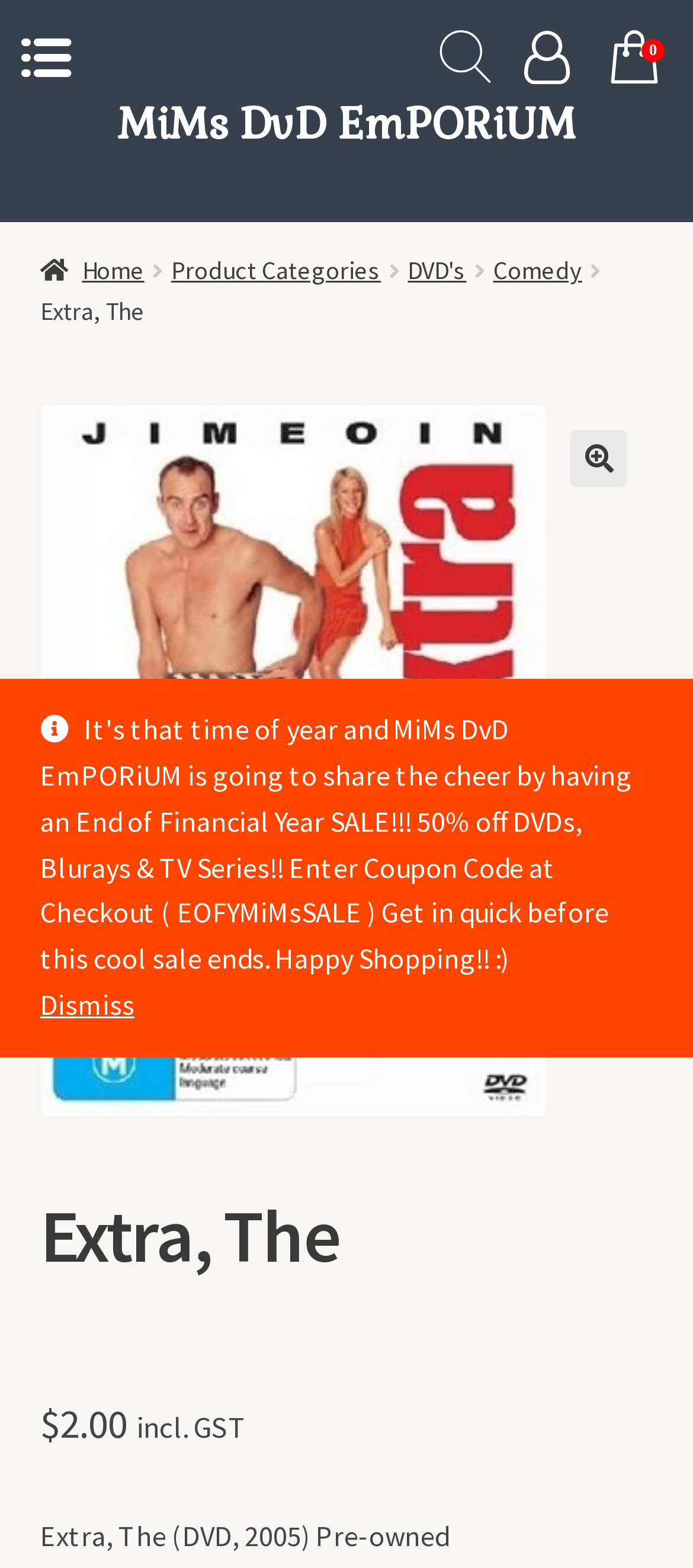Articulate a detailed summary of the webpage's content and design.

The webpage is an e-commerce product page for the DVD "Extra, The" released in 2005. At the top, there is a navigation bar with breadcrumbs, featuring links to "Home", "Product Categories", "DVD's", and "Comedy". Below the navigation bar, the title "Extra, The" is displayed prominently.

On the left side of the page, there is a large image of the DVD cover, taking up most of the vertical space. To the right of the image, there is a section with product information, including the price "$2.00 incl. GST" displayed in a prominent font.

Above the image, there is a link with a shopping cart icon, and to the right of the image, there are links to the left and right menus, represented by icons. At the very top of the page, there is a link to "MiMs DvD EmPORiUM", which appears to be the website's logo or title.

At the bottom of the page, there is a link to dismiss something, and another link with the full title of the product, "Extra, The (DVD, 2005) Pre-owned". Overall, the page has a simple and organized layout, with clear headings and concise text.